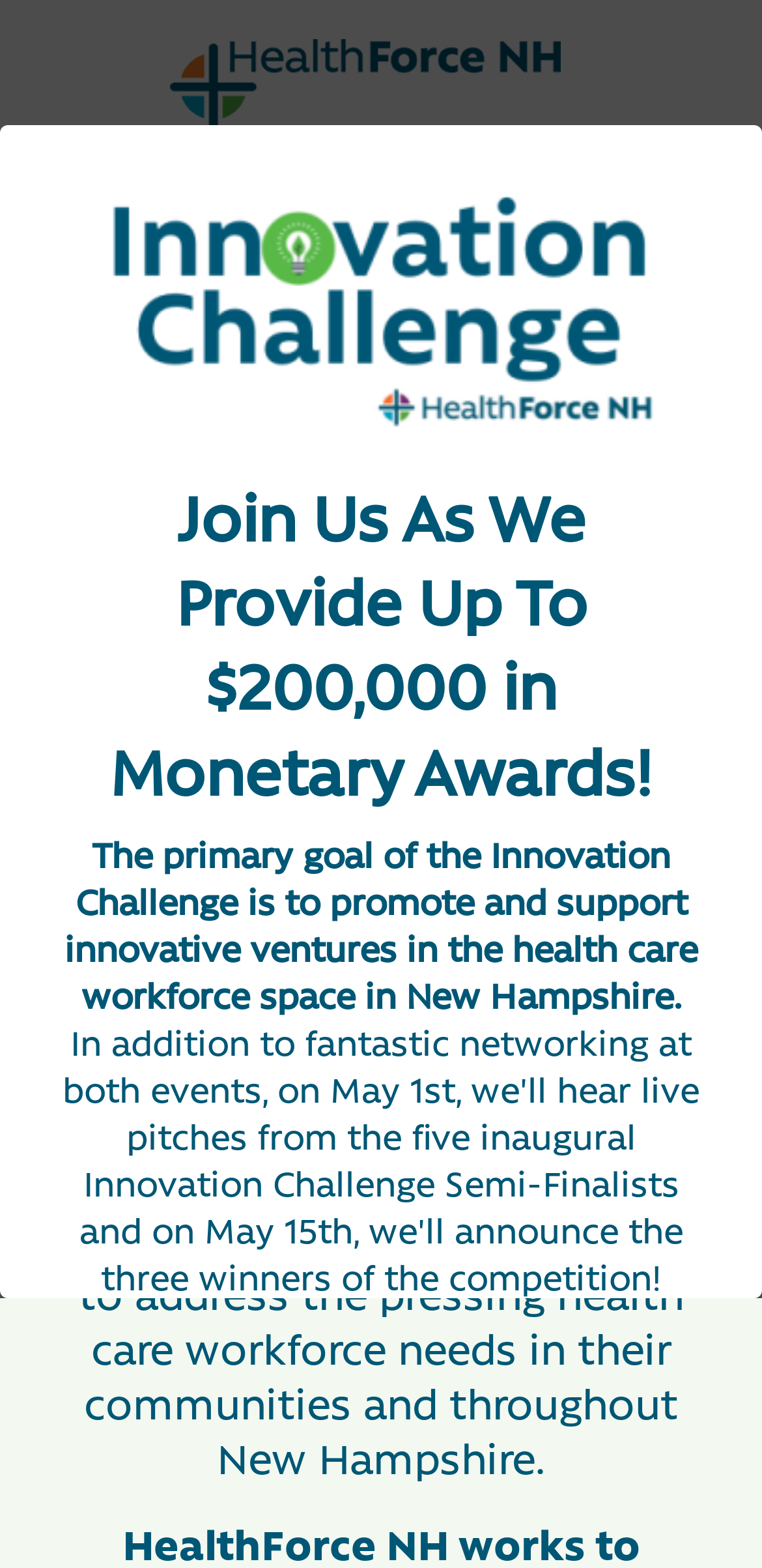How many images are on the webpage? Observe the screenshot and provide a one-word or short phrase answer.

7